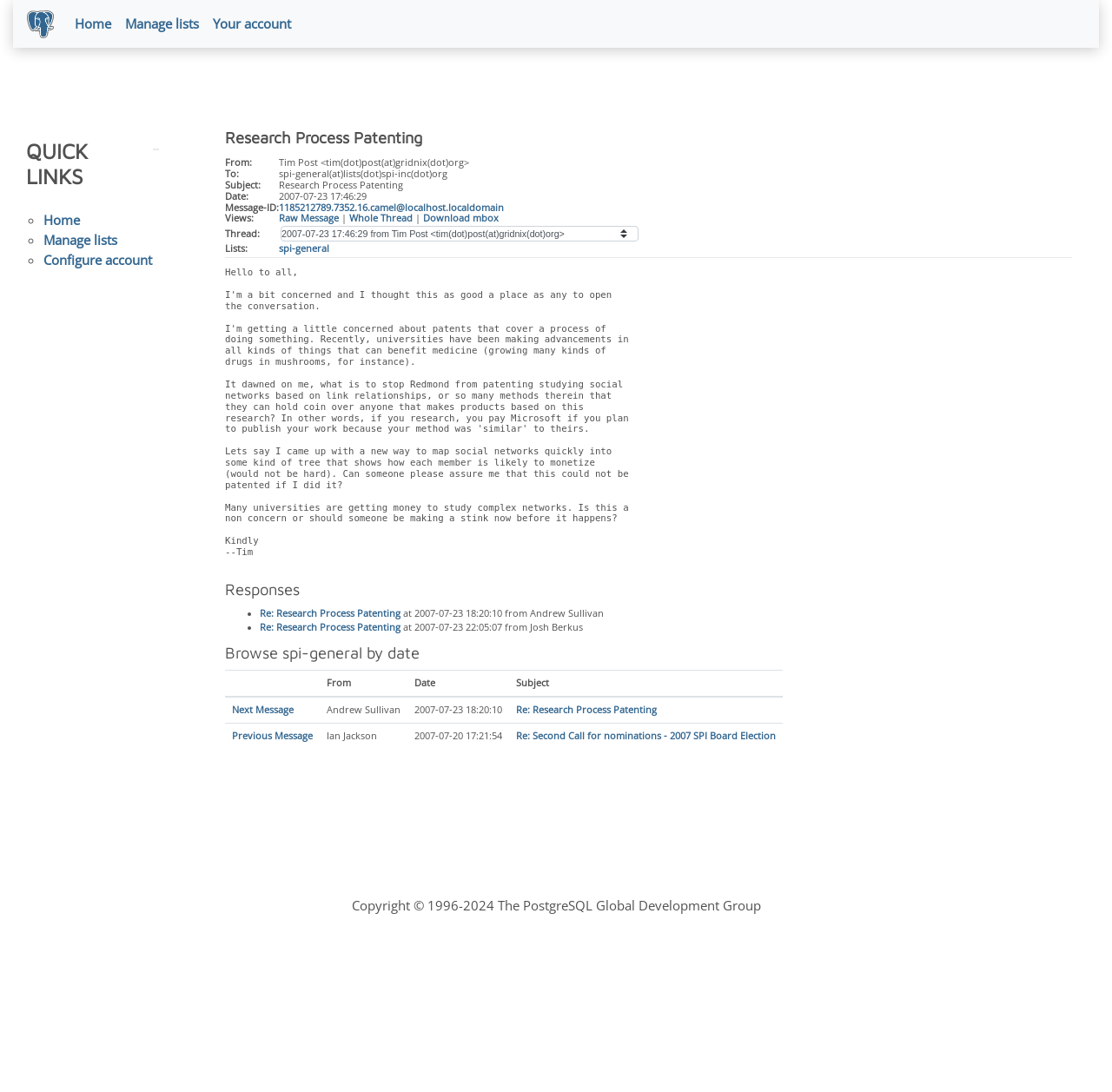Please find the bounding box coordinates of the element that must be clicked to perform the given instruction: "Click the 'Next Message' link". The coordinates should be four float numbers from 0 to 1, i.e., [left, top, right, bottom].

[0.209, 0.644, 0.264, 0.655]